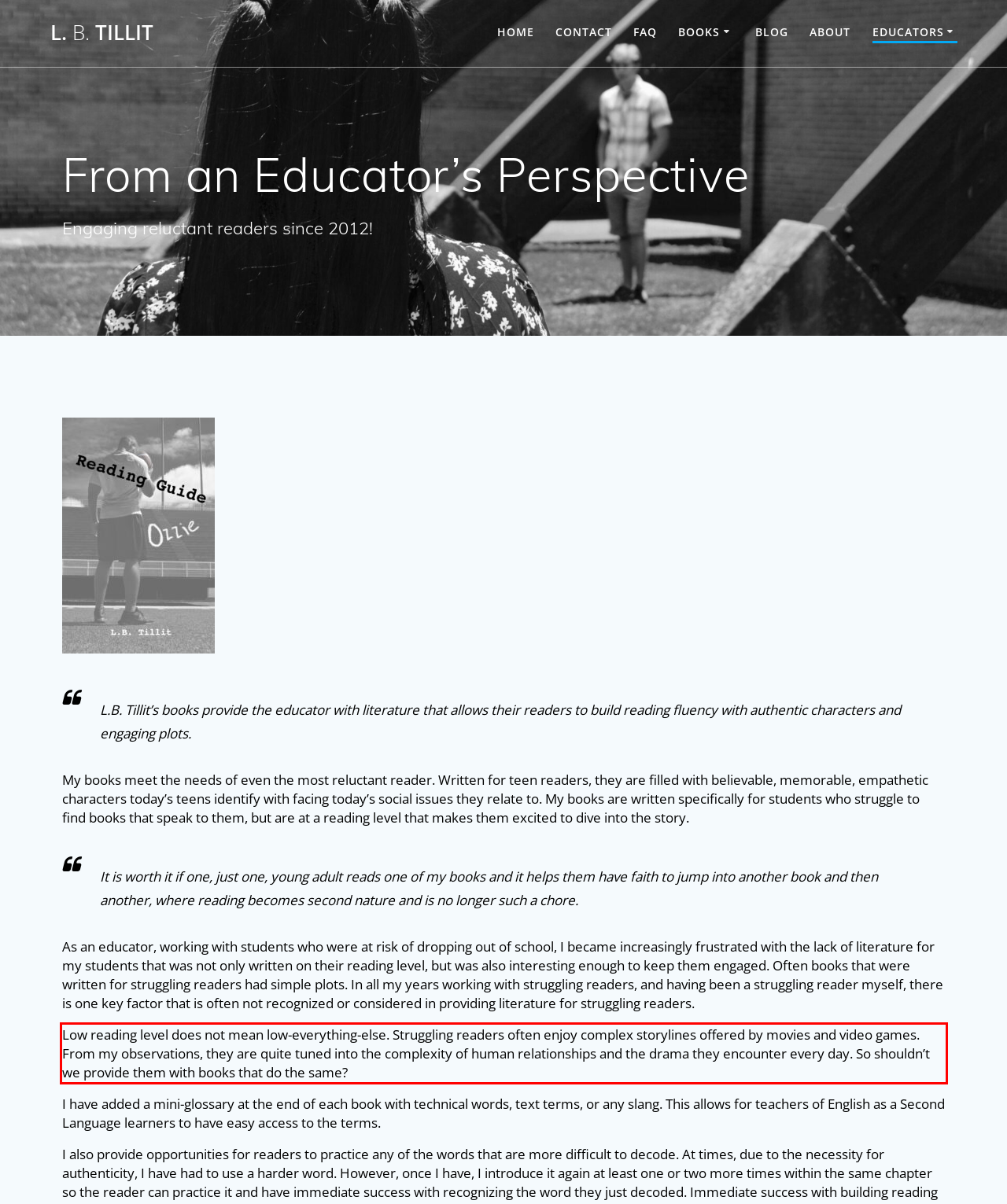The screenshot provided shows a webpage with a red bounding box. Apply OCR to the text within this red bounding box and provide the extracted content.

Low reading level does not mean low-everything-else. Struggling readers often enjoy complex storylines offered by movies and video games. From my observations, they are quite tuned into the complexity of human relationships and the drama they encounter every day. So shouldn’t we provide them with books that do the same?